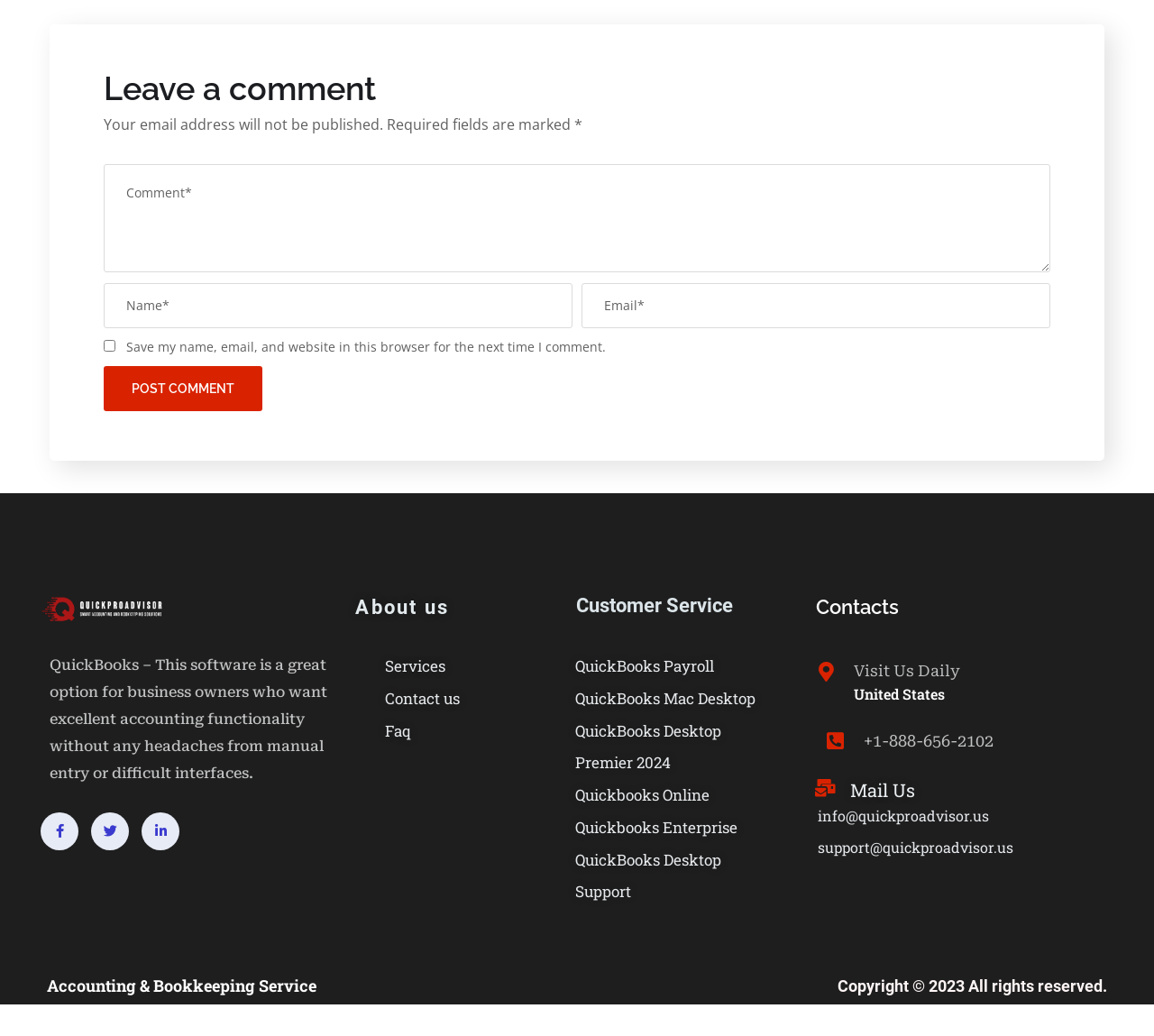What is the company's email address for support?
We need a detailed and exhaustive answer to the question. Please elaborate.

The company's email address for support is support@quickproadvisor.us, as indicated by the link 'support@quickproadvisor.us' in the 'Contacts' section.